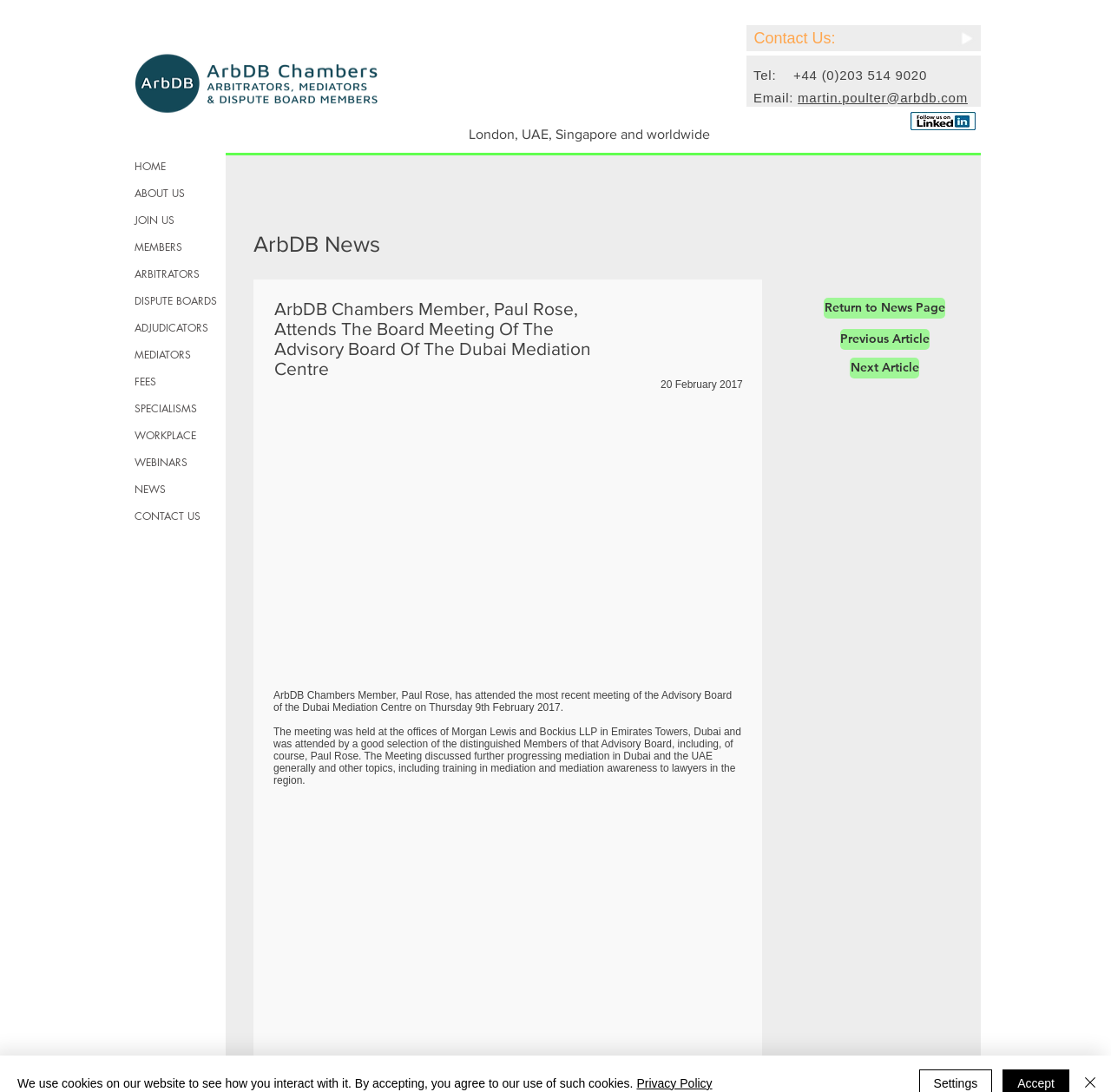Find the bounding box coordinates of the clickable region needed to perform the following instruction: "Contact Us". The coordinates should be provided as four float numbers between 0 and 1, i.e., [left, top, right, bottom].

[0.678, 0.027, 0.752, 0.043]